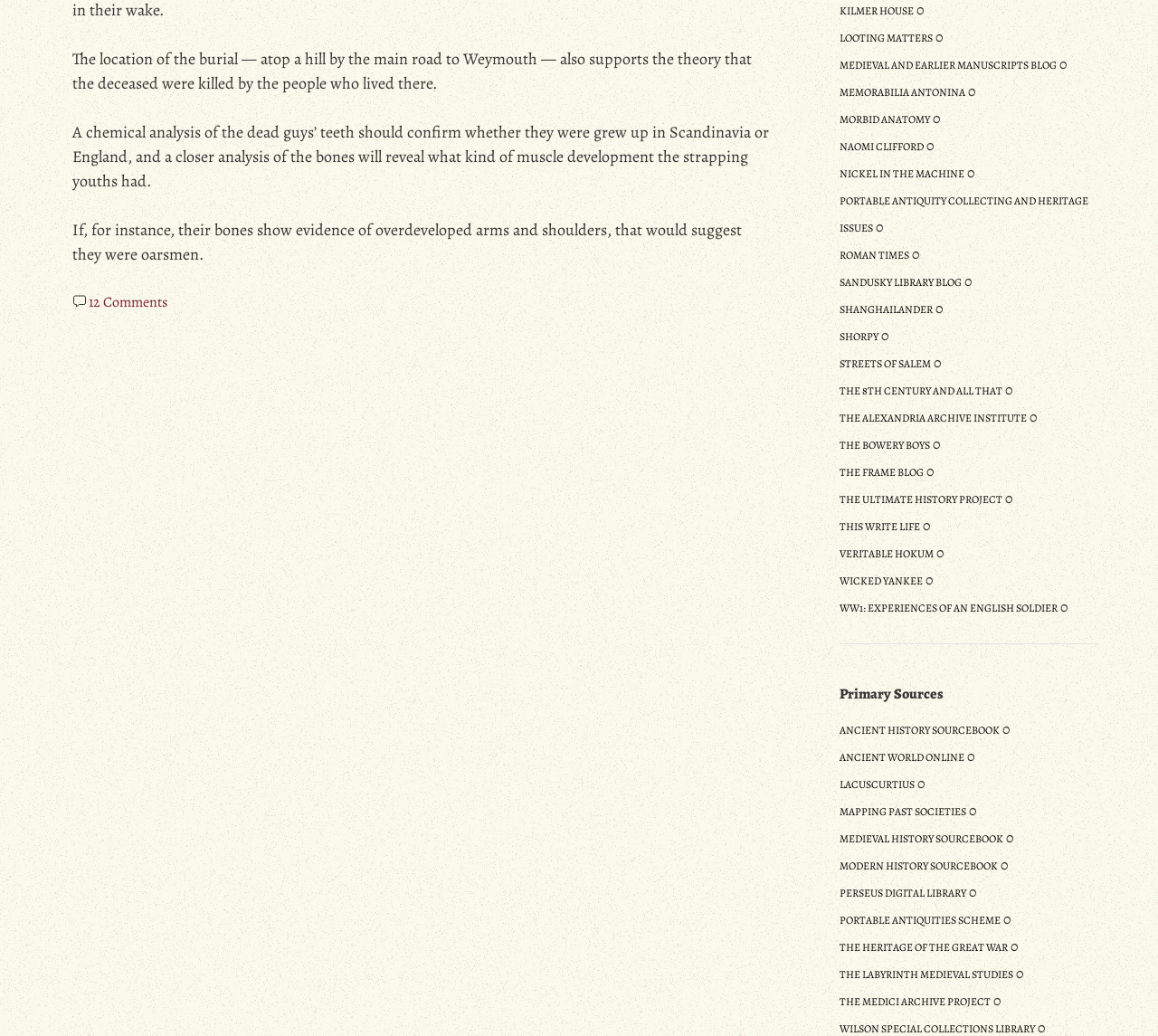Locate the bounding box coordinates of the area that needs to be clicked to fulfill the following instruction: "Visit the 'KILMER HOUSE' website". The coordinates should be in the format of four float numbers between 0 and 1, namely [left, top, right, bottom].

[0.725, 0.004, 0.789, 0.018]